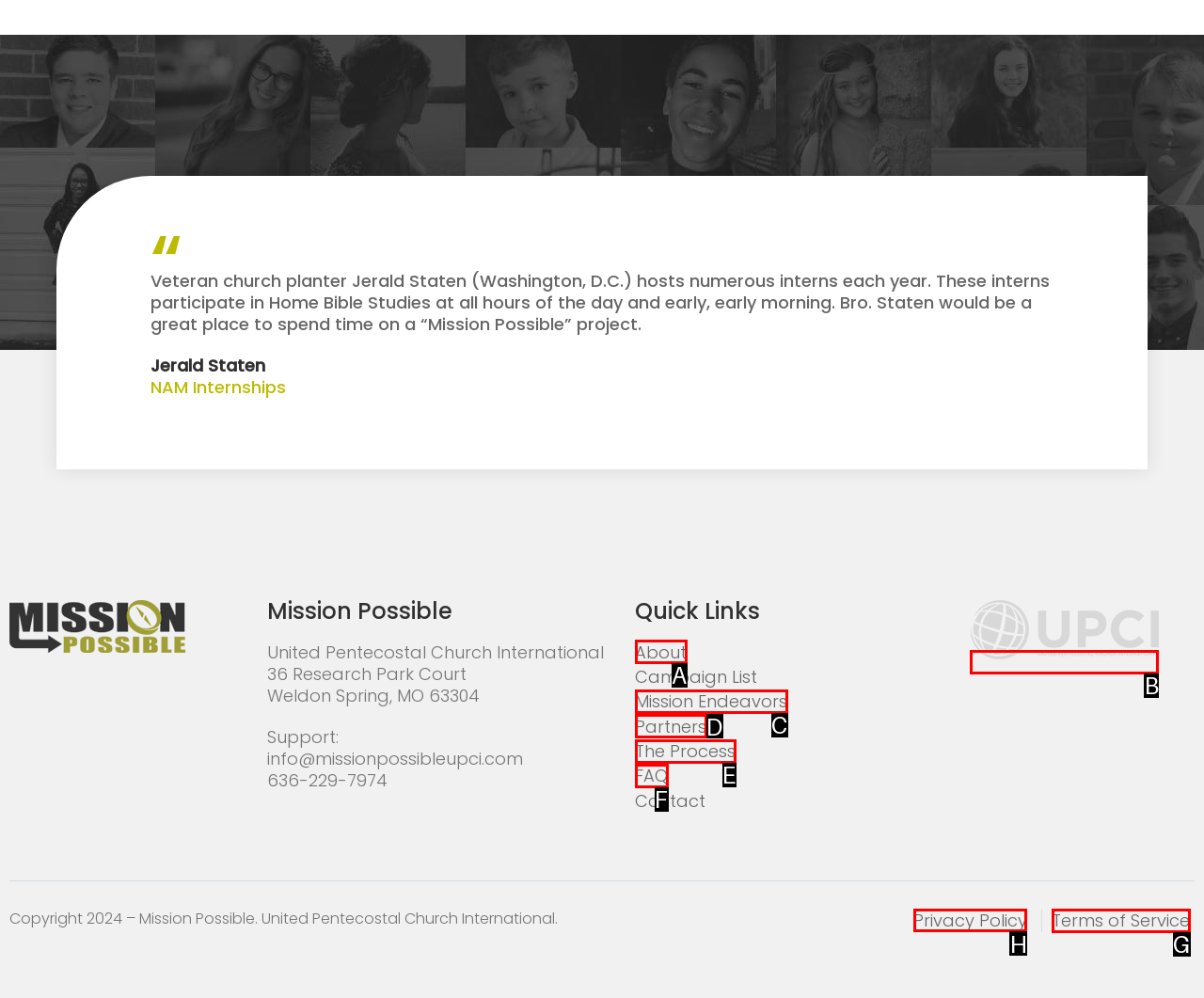Tell me which one HTML element I should click to complete the following task: Check Privacy Policy Answer with the option's letter from the given choices directly.

H